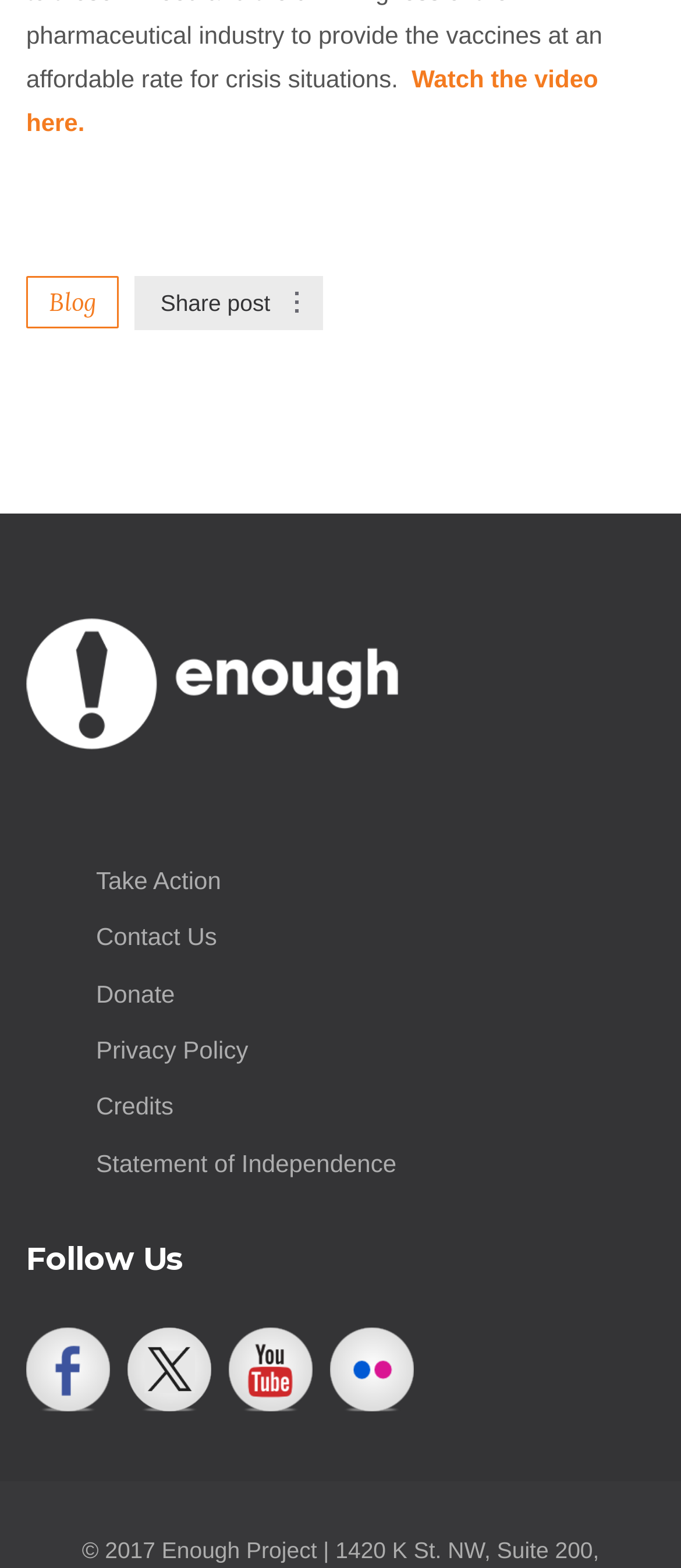Identify the bounding box coordinates of the clickable region necessary to fulfill the following instruction: "Visit the blog". The bounding box coordinates should be four float numbers between 0 and 1, i.e., [left, top, right, bottom].

[0.038, 0.176, 0.174, 0.21]